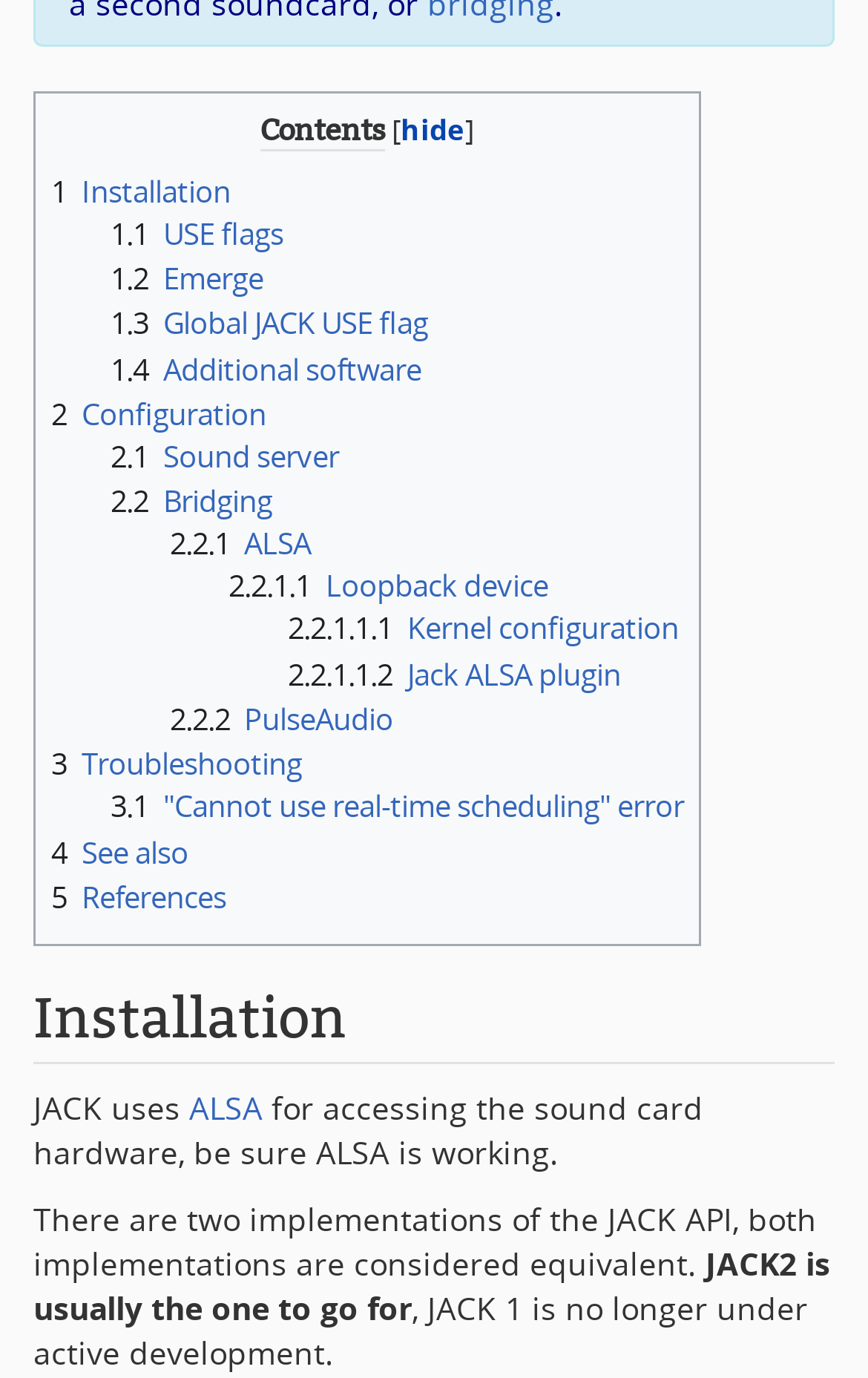Determine the bounding box coordinates for the region that must be clicked to execute the following instruction: "Click on '2.2.1.1 Loopback device'".

[0.264, 0.411, 0.632, 0.44]